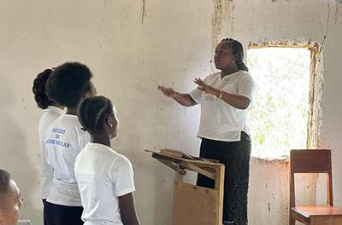What is the setting of the image?
Answer the question in as much detail as possible.

The image suggests an educational or community gathering due to the presence of a small group of individuals in white t-shirts who are attentive and focused on the woman, and the simple, unfinished wall with a window that allows natural light to illuminate the scene.